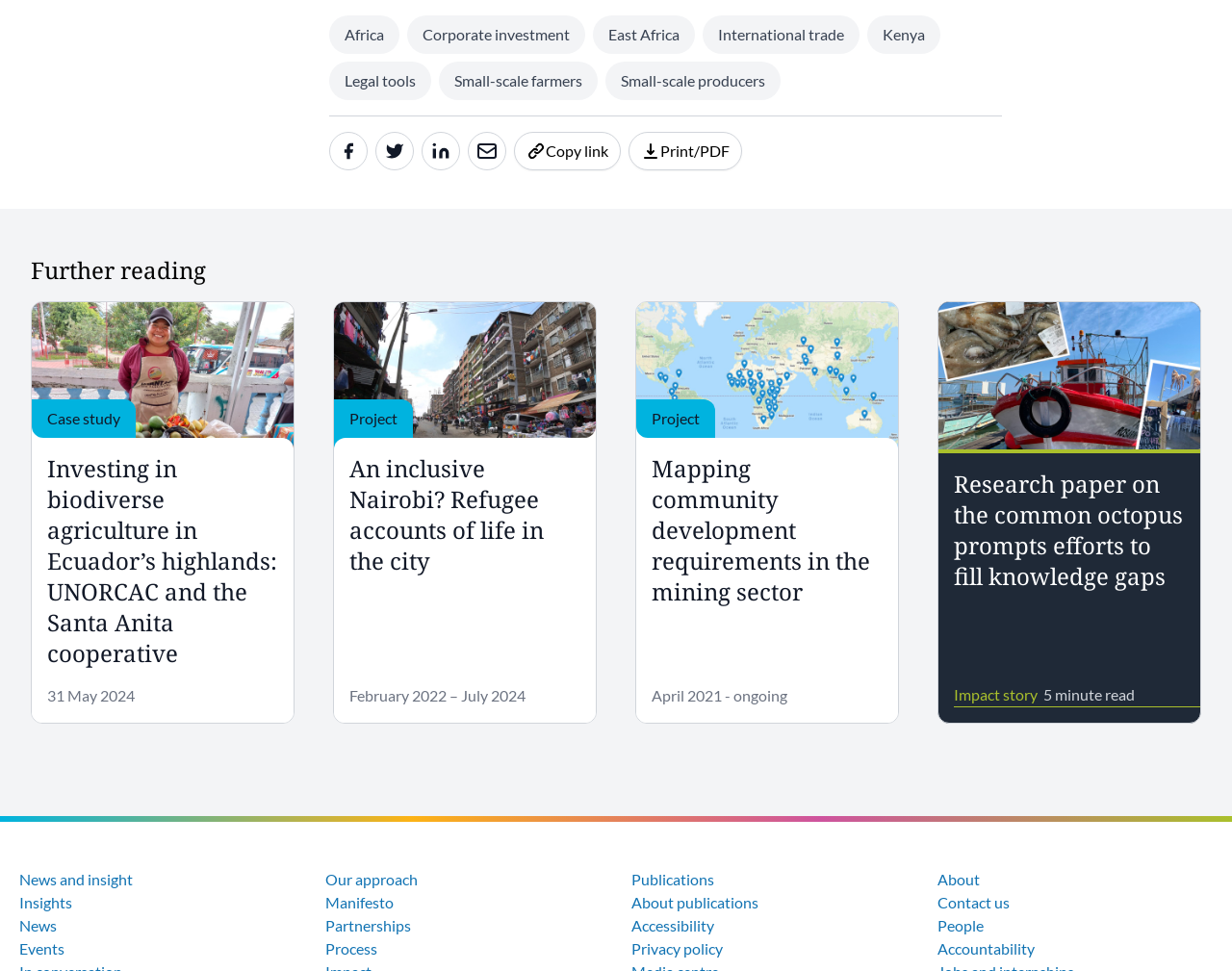Determine the bounding box coordinates for the UI element matching this description: "News and insight".

[0.016, 0.896, 0.108, 0.914]